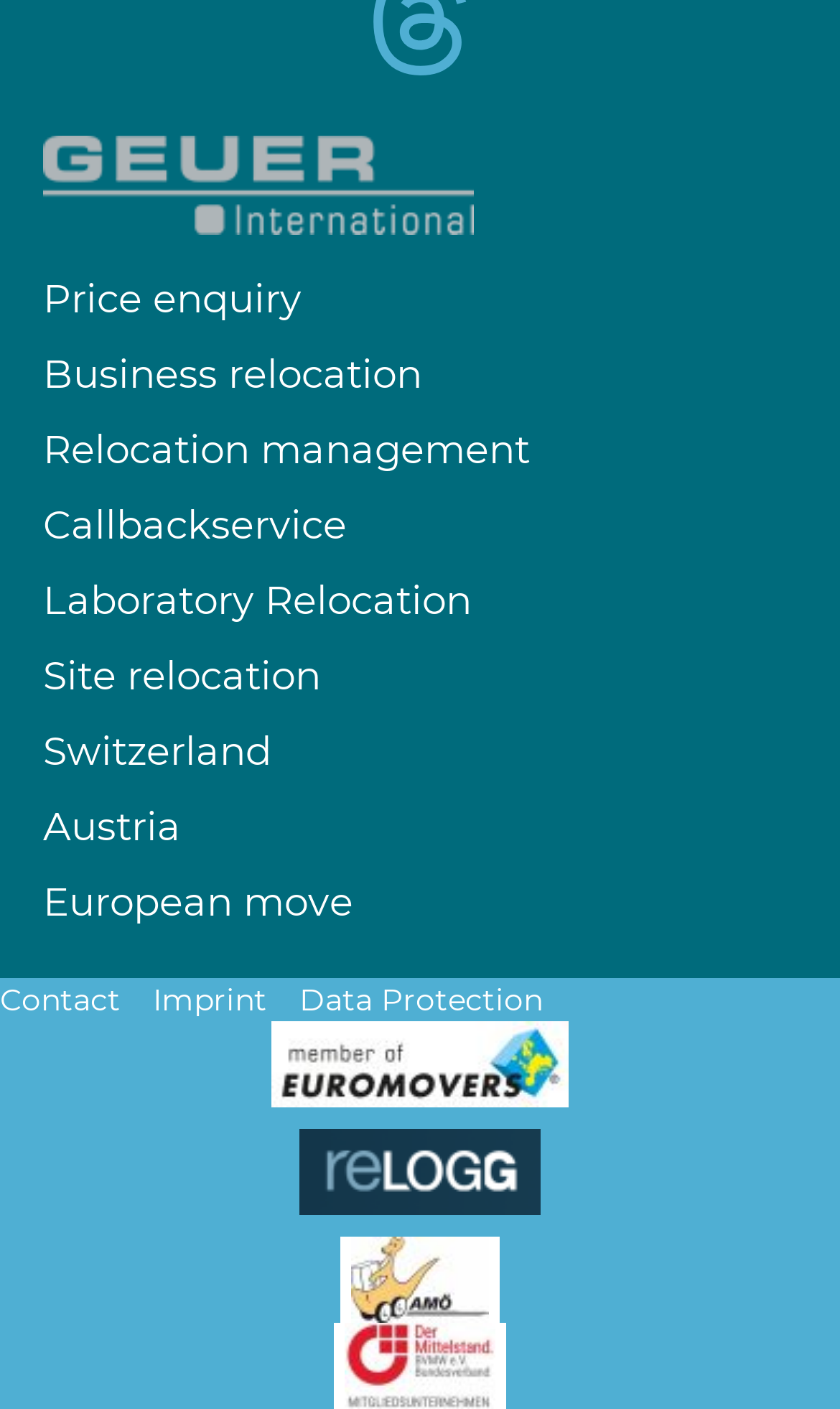Indicate the bounding box coordinates of the element that must be clicked to execute the instruction: "Enquire about price". The coordinates should be given as four float numbers between 0 and 1, i.e., [left, top, right, bottom].

[0.051, 0.198, 0.949, 0.251]